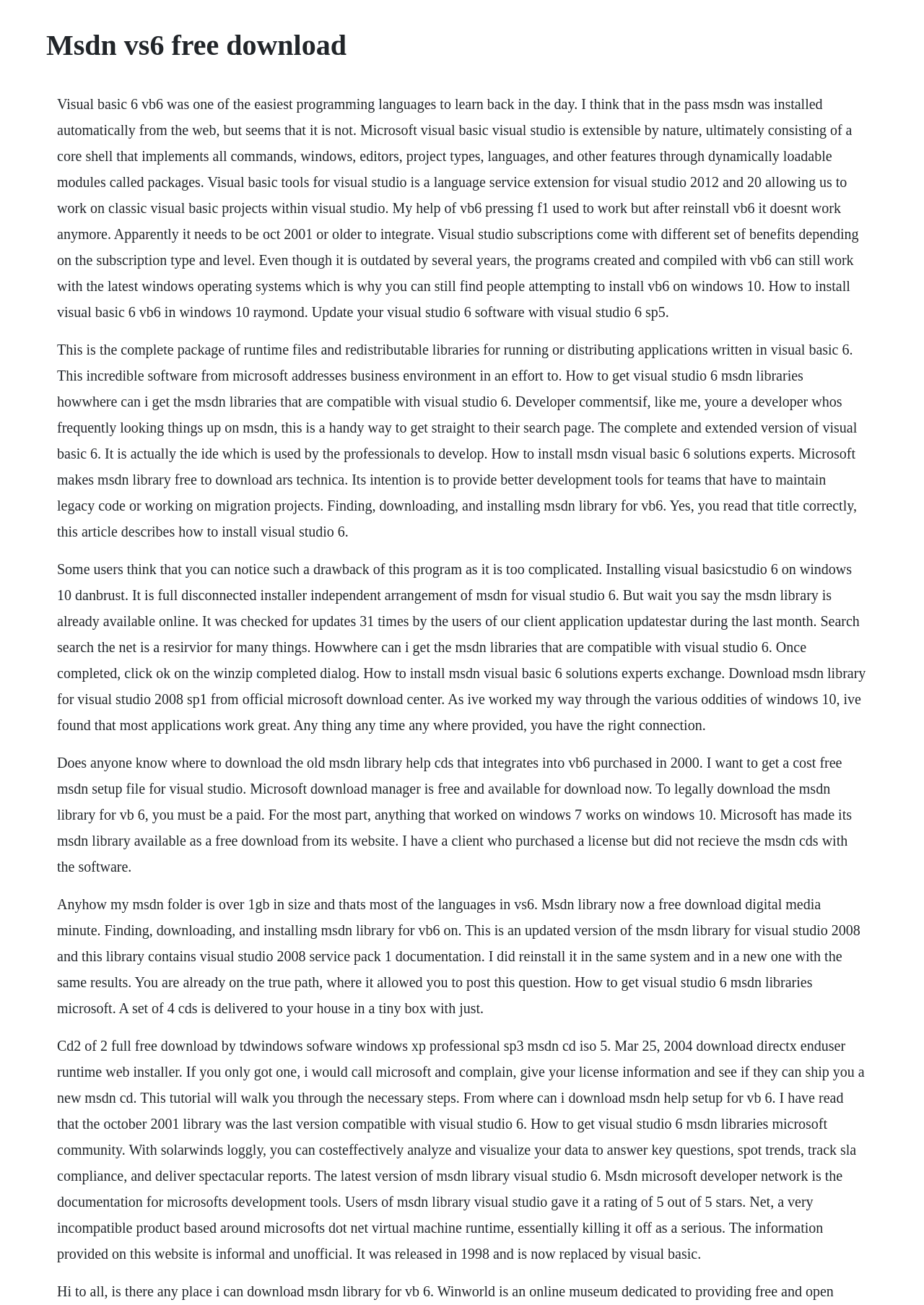What is the MSDN library?
We need a detailed and exhaustive answer to the question. Please elaborate.

The webpage describes the MSDN library as the documentation for Microsoft's development tools, including Visual Studio 6. It is mentioned that the MSDN library is a handy way to get straight to the search page, and it is also available as a free download from Microsoft's website.